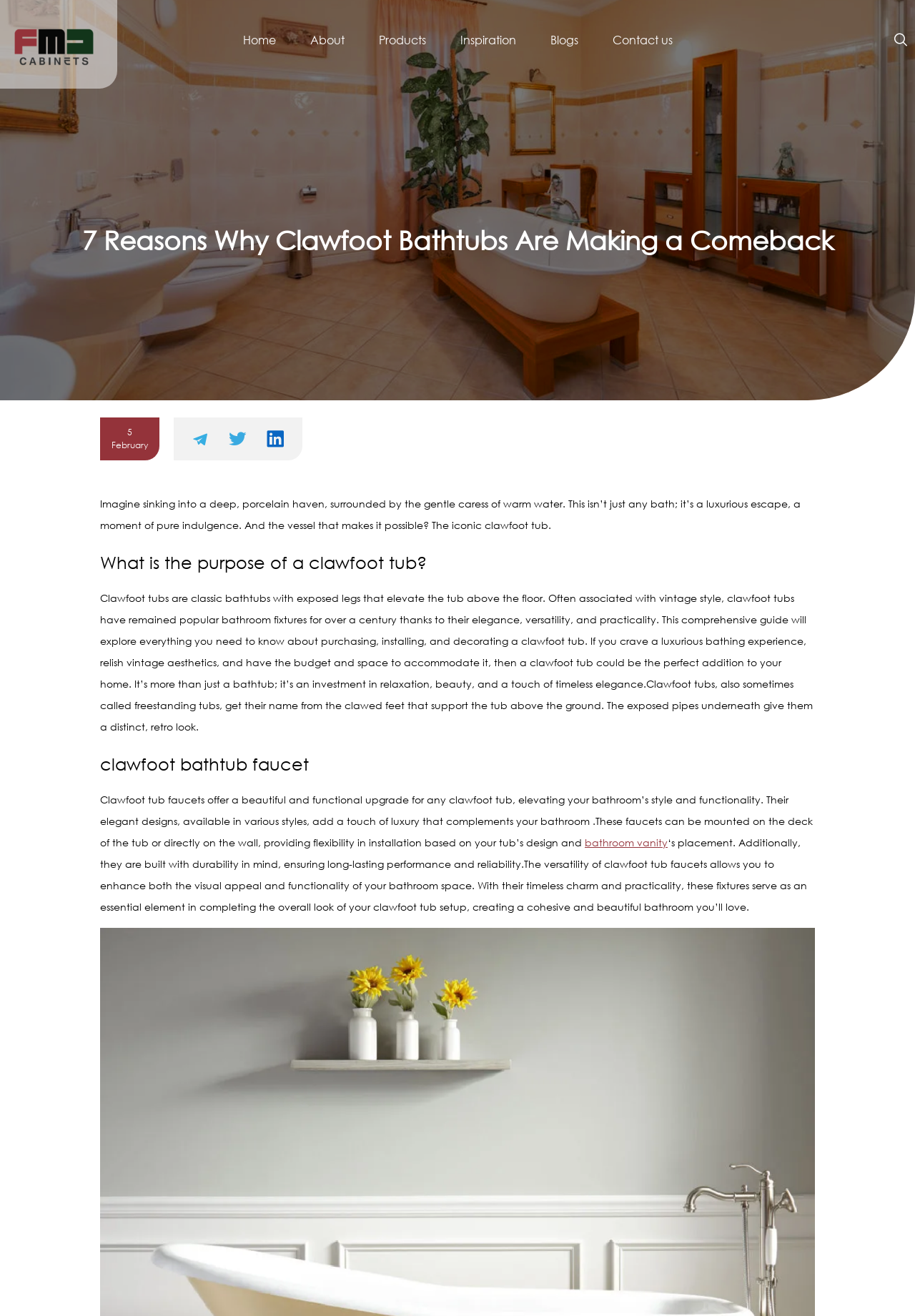Analyze the image and give a detailed response to the question:
How many reasons are mentioned for clawfoot bathtubs making a comeback?

The webpage has a heading '7 Reasons Why Clawfoot Bathtubs Are Making a Comeback', indicating that there are seven reasons mentioned for the comeback of clawfoot bathtubs.